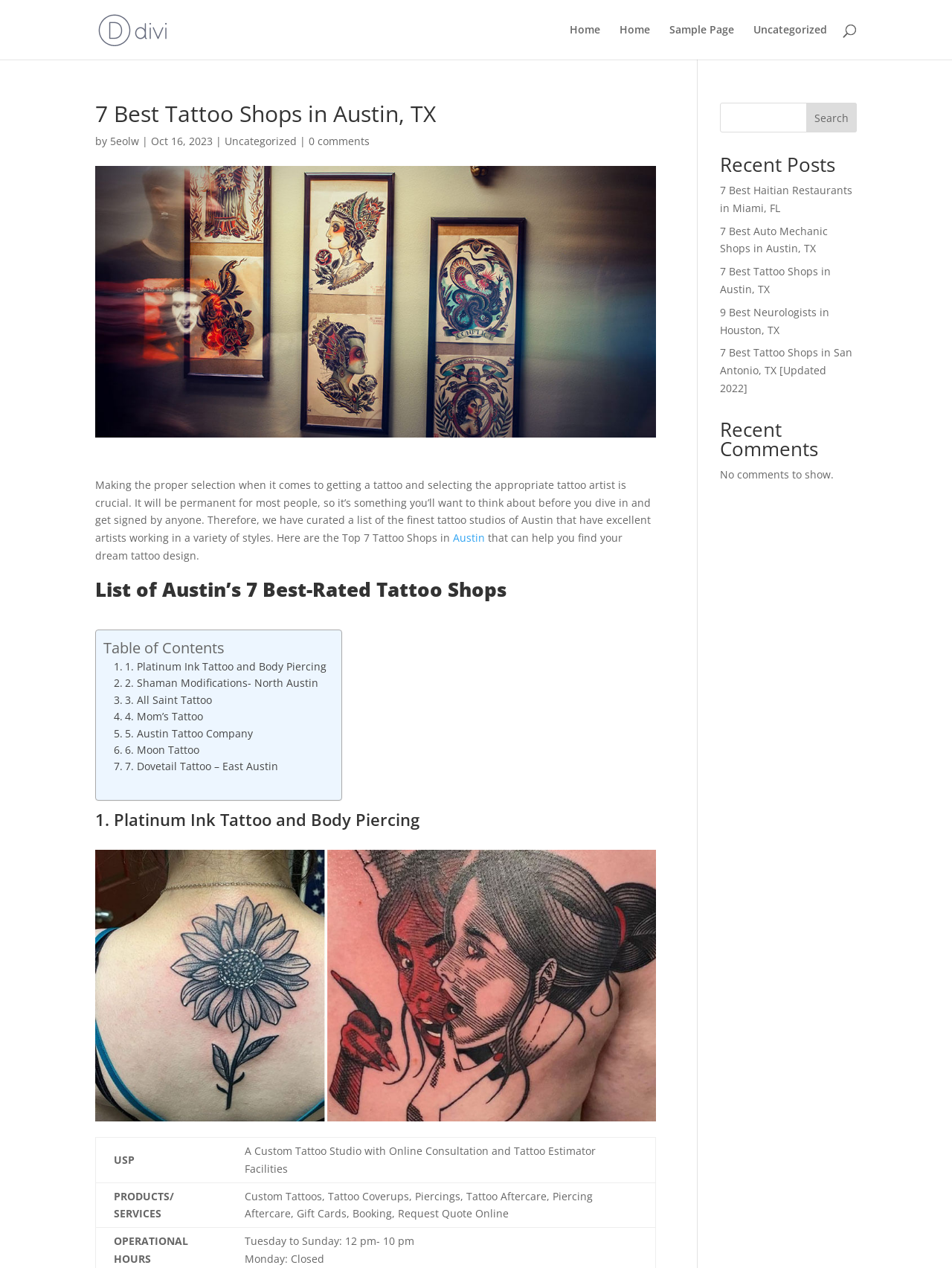Give an extensive and precise description of the webpage.

This webpage is about the 7 best tattoo shops in Austin, TX. At the top, there is a header section with a logo image and a link to "My Blog" on the left, and a navigation menu with links to "Home", "Sample Page", and "Uncategorized" on the right. Below the header, there is a search bar that spans across the page.

The main content of the page is divided into sections. The first section has a heading "7 Best Tattoo Shops in Austin, TX" and a brief introduction to the importance of choosing the right tattoo artist. Below the introduction, there is a table of contents with links to each of the 7 tattoo shops listed.

The list of tattoo shops is presented in a table format, with each shop having a link to its description. The table has two columns, with the shop's name and a brief description of its services. The shops listed are Platinum Ink Tattoo and Body Piercing, Shaman Modifications- North Austin, All Saint Tattoo, Mom’s Tattoo, Austin Tattoo Company, Moon Tattoo, and Dovetail Tattoo – East Austin.

Below the table, there is a detailed description of each tattoo shop, including an image and a table with information about the shop's services and products. The first shop described is Platinum Ink Tattoo and Body Piercing, which has a custom tattoo studio with online consultation and tattoo estimator facilities.

On the right side of the page, there is a sidebar with a search bar, a heading "Recent Posts" with links to other articles, and a heading "Recent Comments" with a message indicating that there are no comments to show.